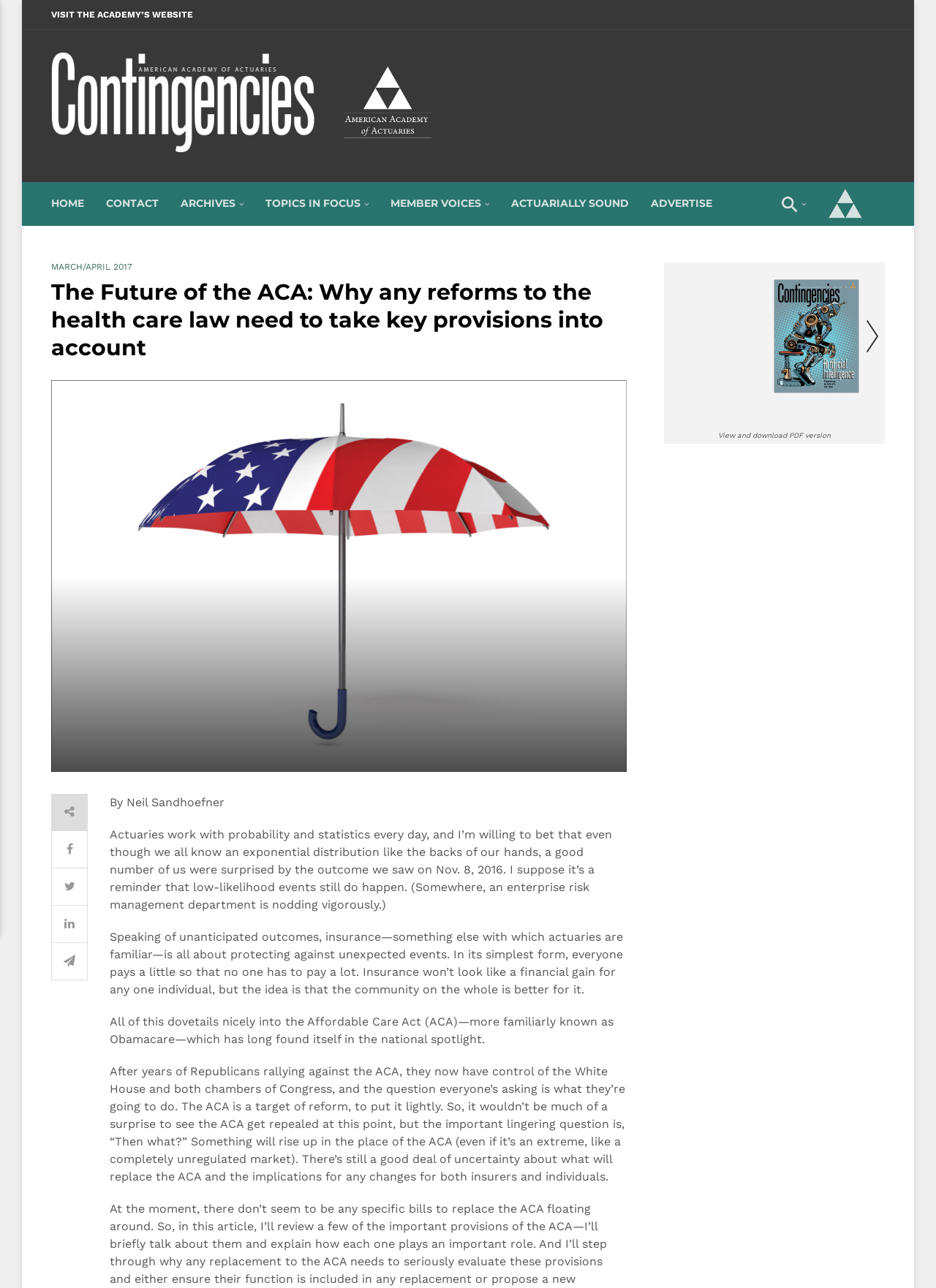Using the provided element description: "GeneratePress", determine the bounding box coordinates of the corresponding UI element in the screenshot.

None